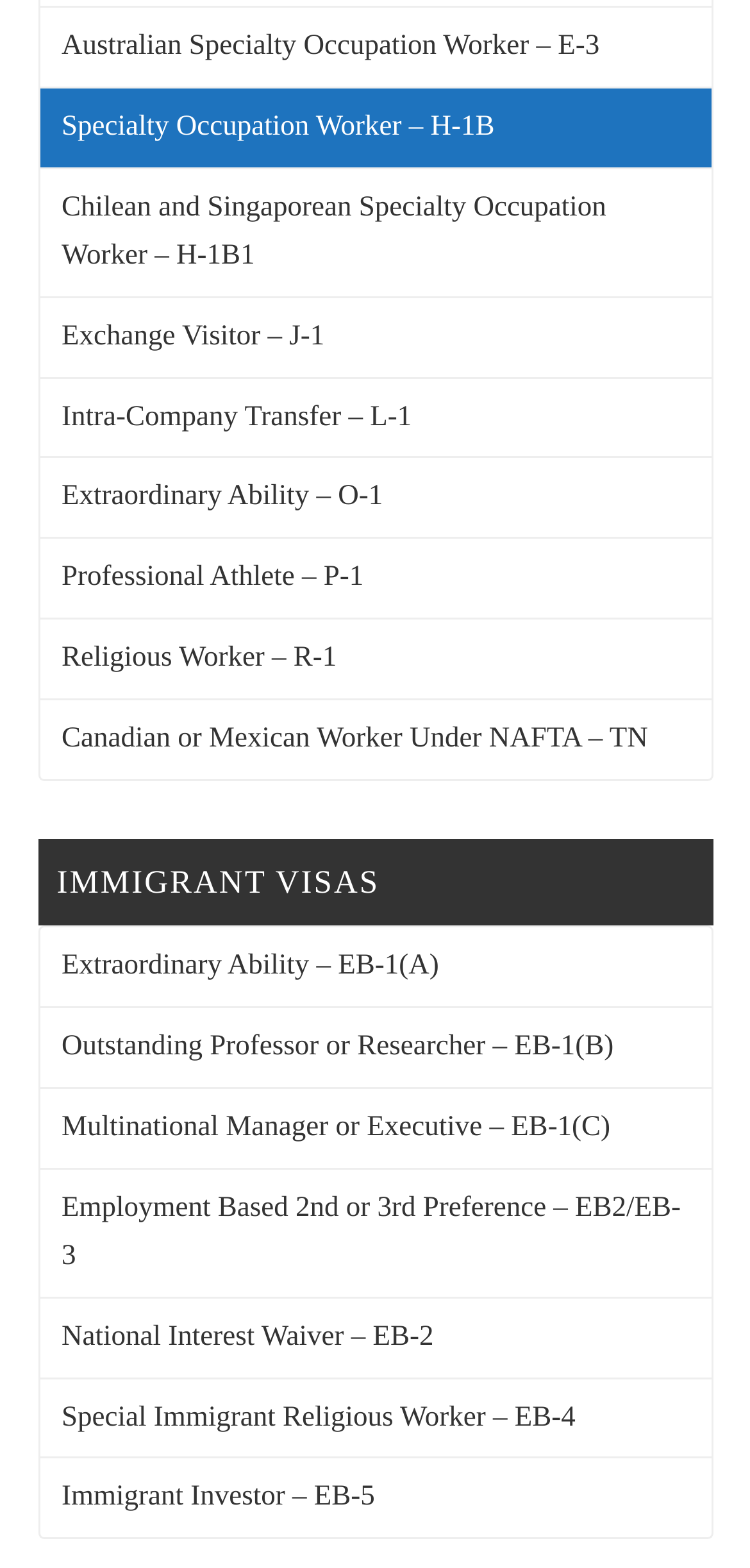How many links are there on this webpage?
Please answer using one word or phrase, based on the screenshot.

15